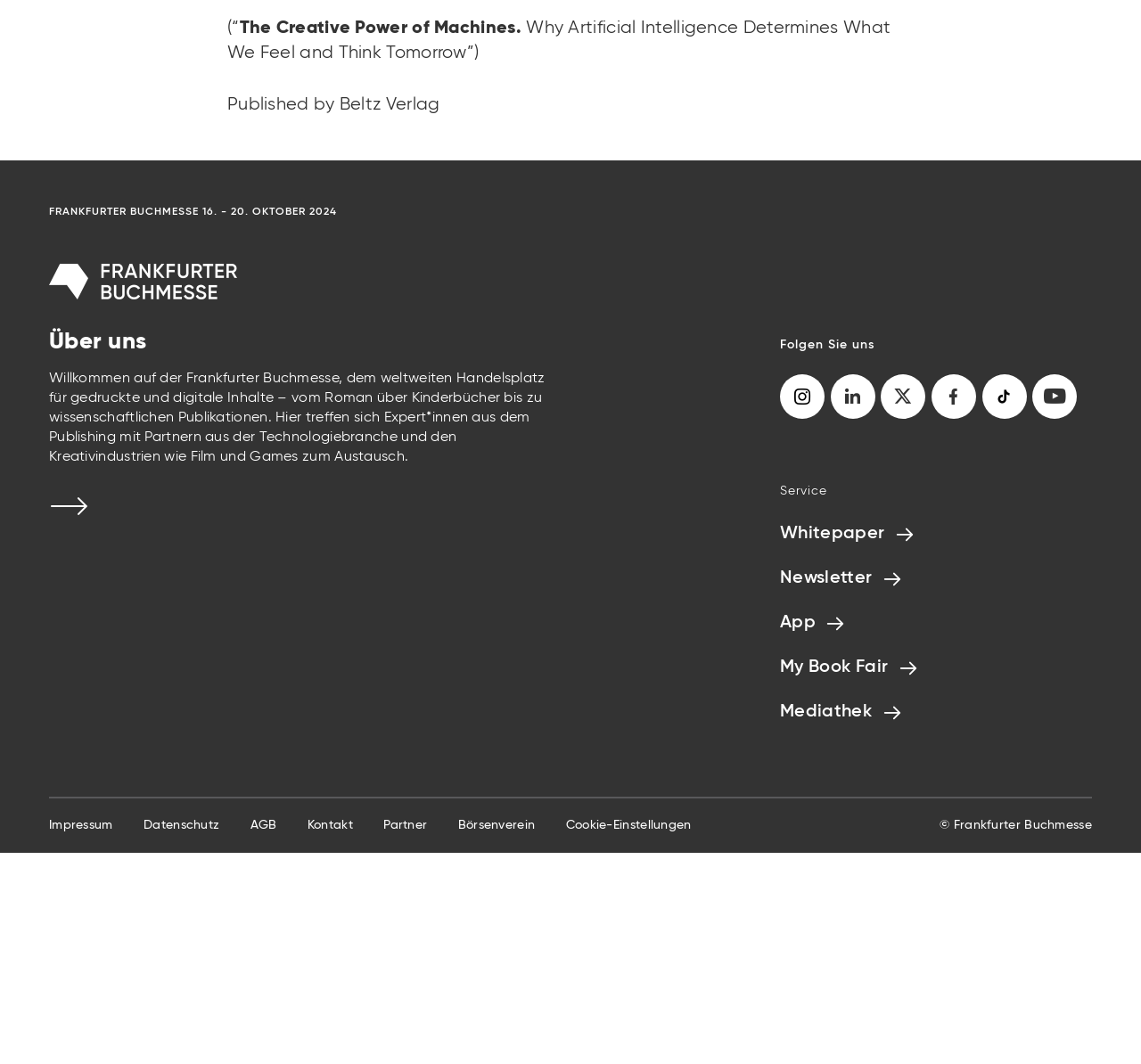Determine the bounding box for the described HTML element: "parent_node: Über uns aria-label="Über uns"". Ensure the coordinates are four float numbers between 0 and 1 in the format [left, top, right, bottom].

[0.043, 0.466, 0.078, 0.486]